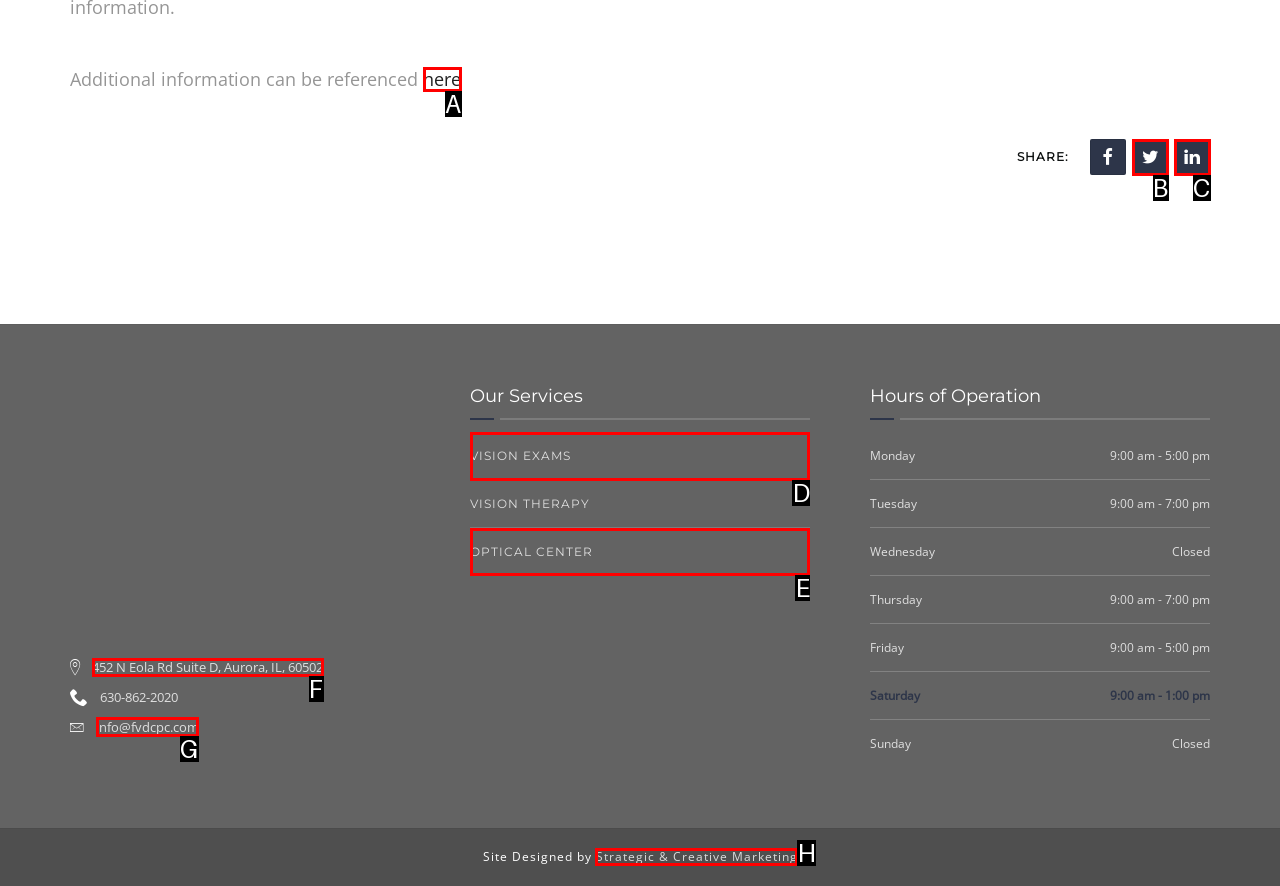Among the marked elements in the screenshot, which letter corresponds to the UI element needed for the task: Send an email to info@fvdcpc.com?

G